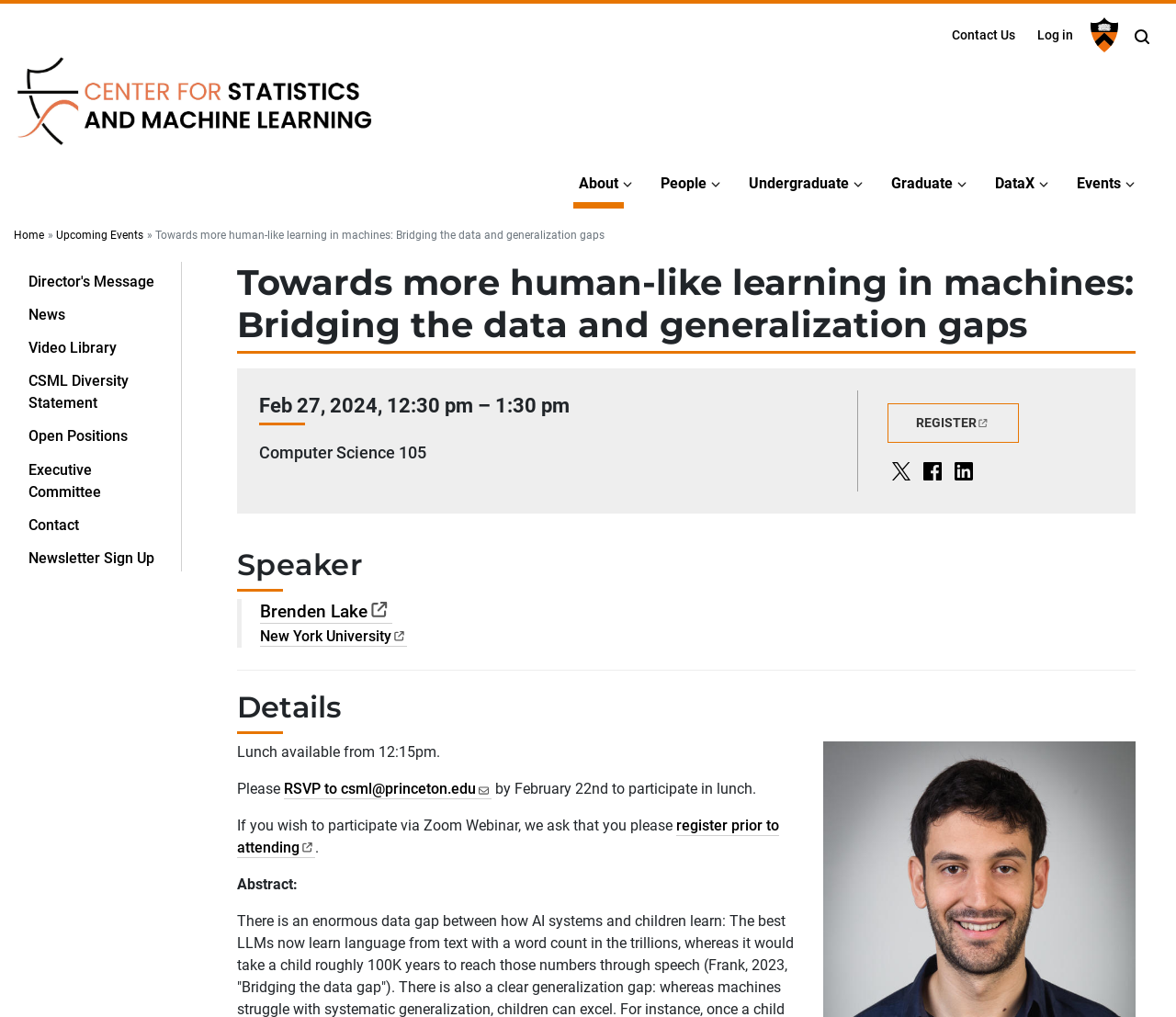Specify the bounding box coordinates of the area to click in order to follow the given instruction: "Contact Clearview Washing."

None